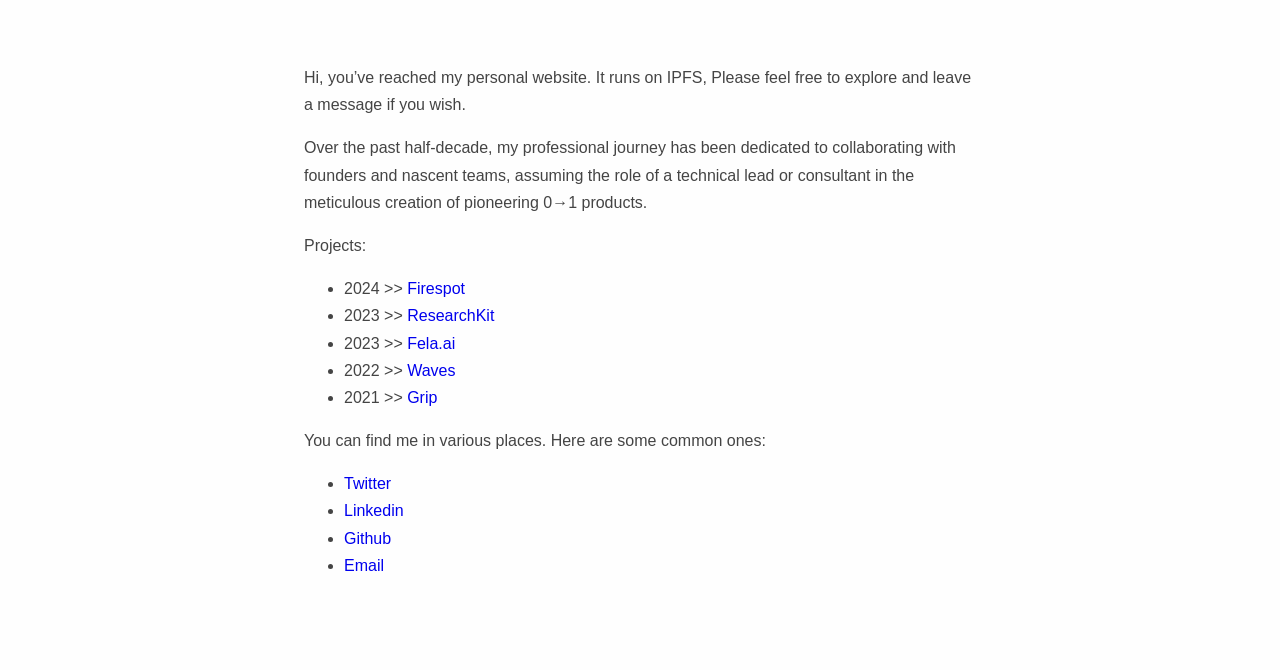Locate the bounding box coordinates of the element that needs to be clicked to carry out the instruction: "send an Email". The coordinates should be given as four float numbers ranging from 0 to 1, i.e., [left, top, right, bottom].

[0.269, 0.831, 0.3, 0.856]